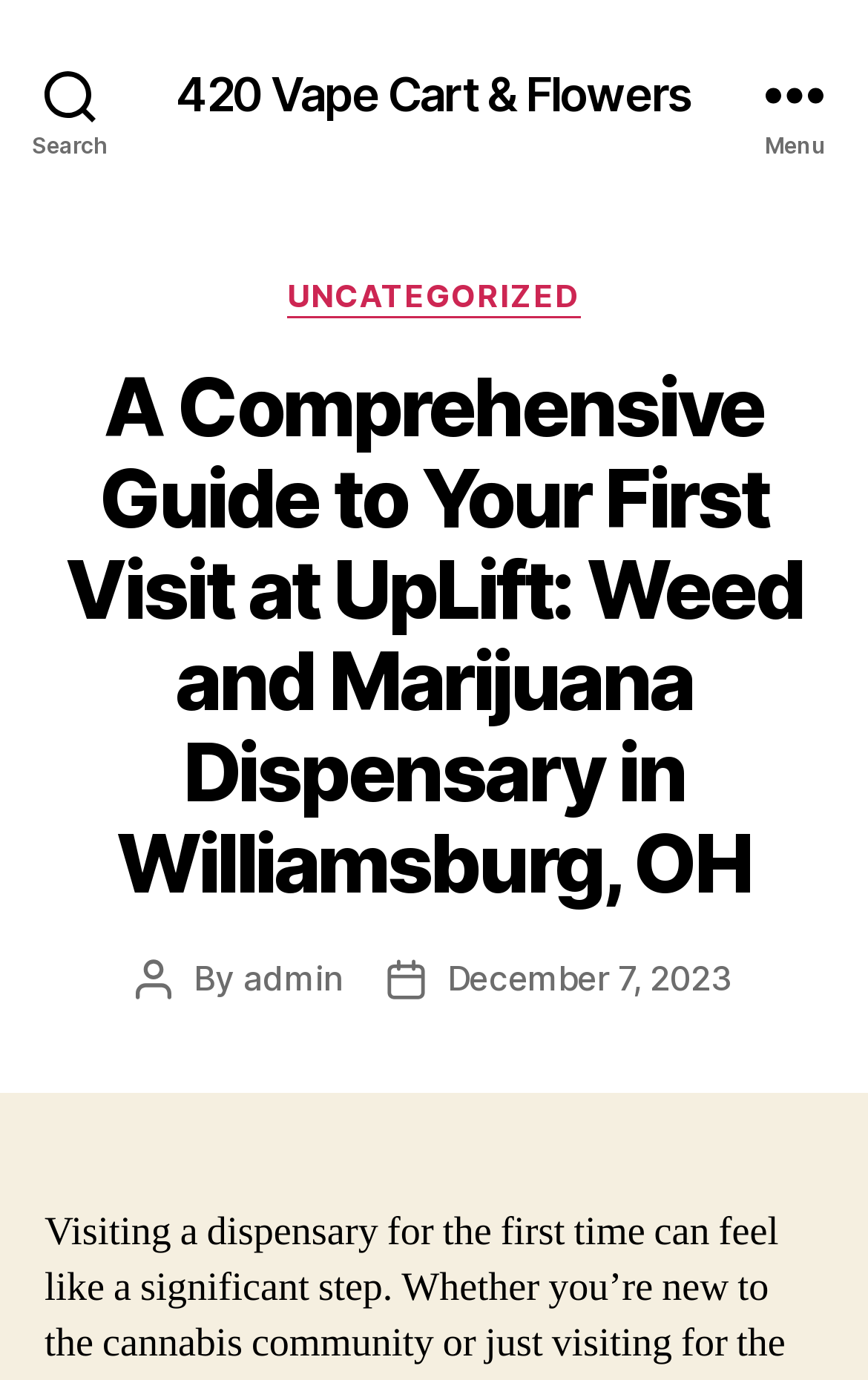Who is the author of the post?
Please give a detailed and elaborate answer to the question based on the image.

I found a link element with the text 'admin' located near the 'Post author' text, with bounding box coordinates [0.28, 0.693, 0.395, 0.723]. This suggests that the author of the post is 'admin'.